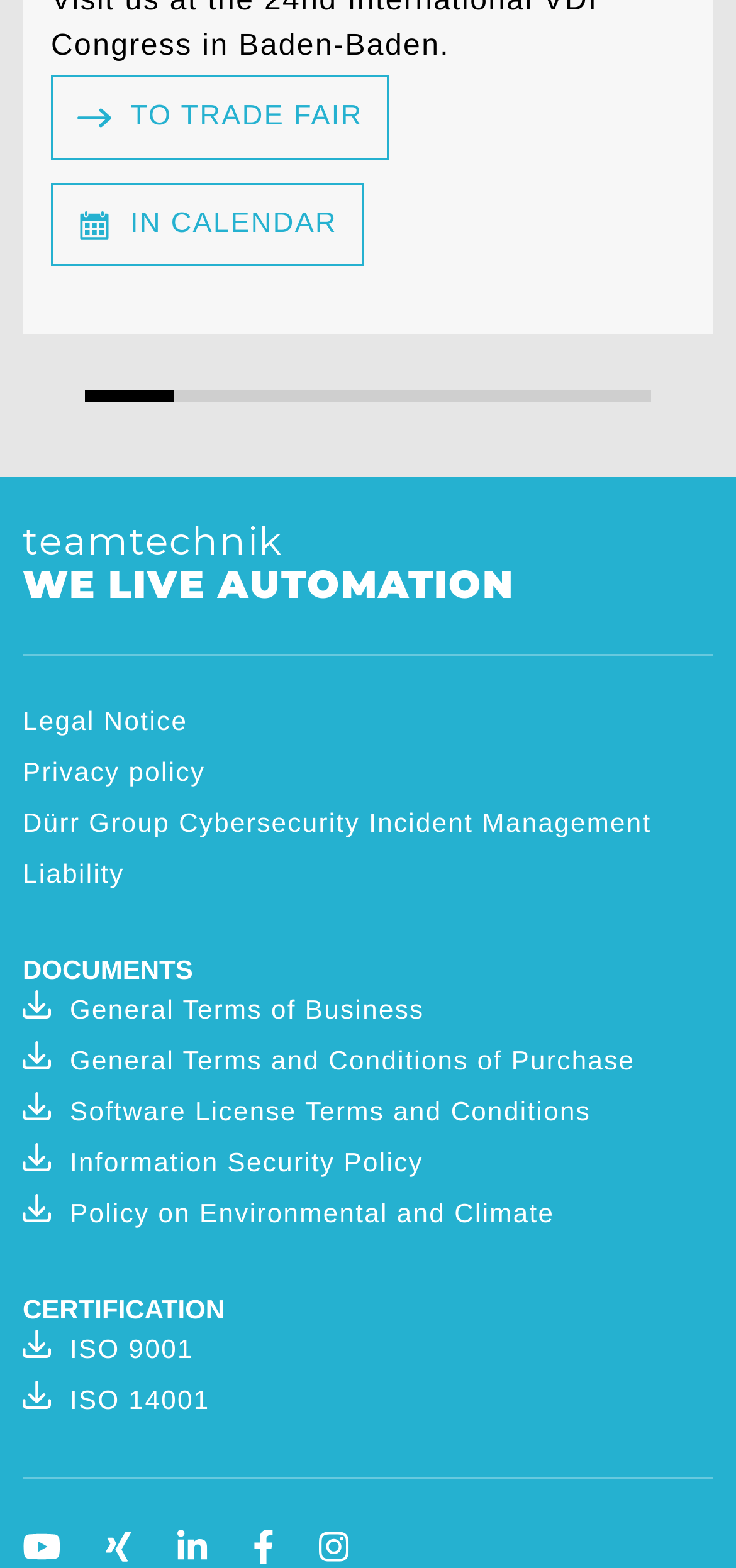Calculate the bounding box coordinates of the UI element given the description: "to trade fair".

[0.069, 0.049, 0.529, 0.102]